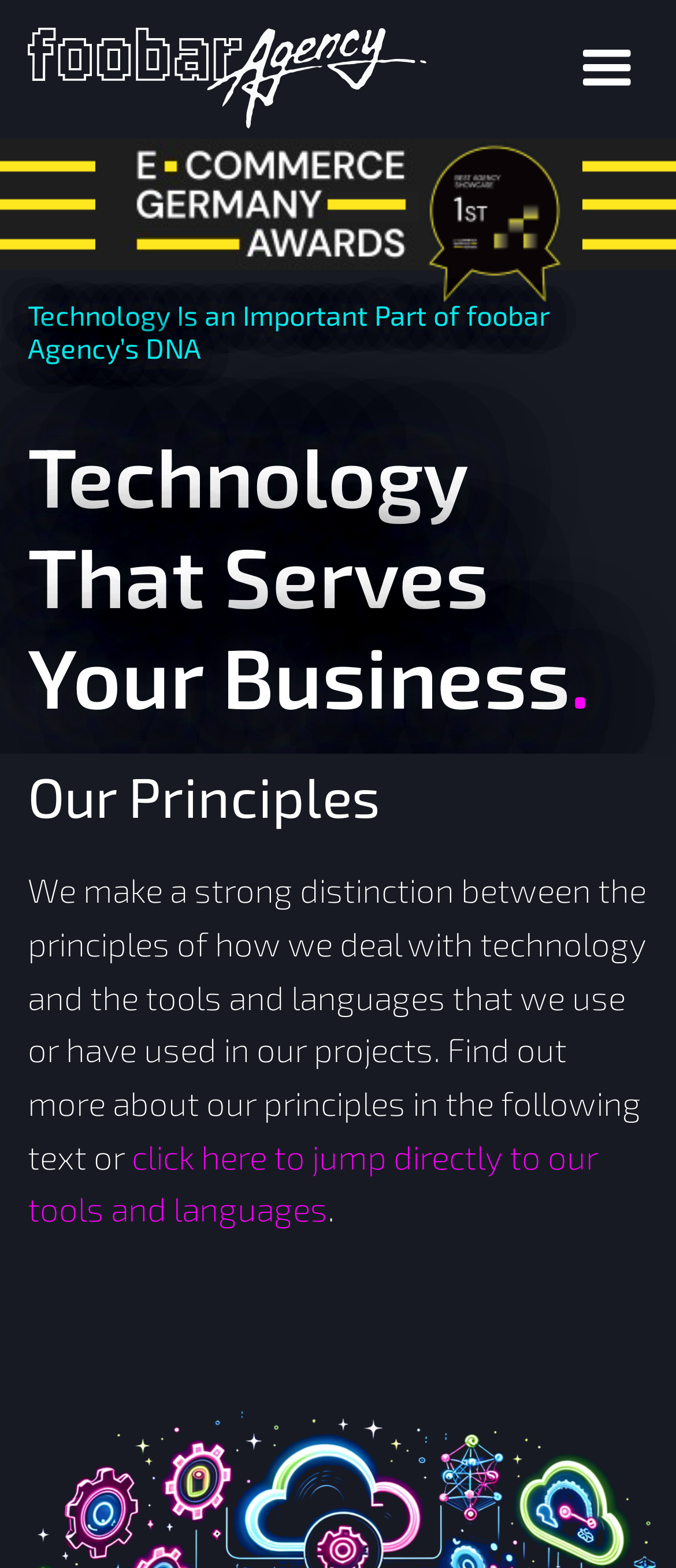Determine the bounding box for the HTML element described here: "2009". The coordinates should be given as [left, top, right, bottom] with each number being a float between 0 and 1.

None